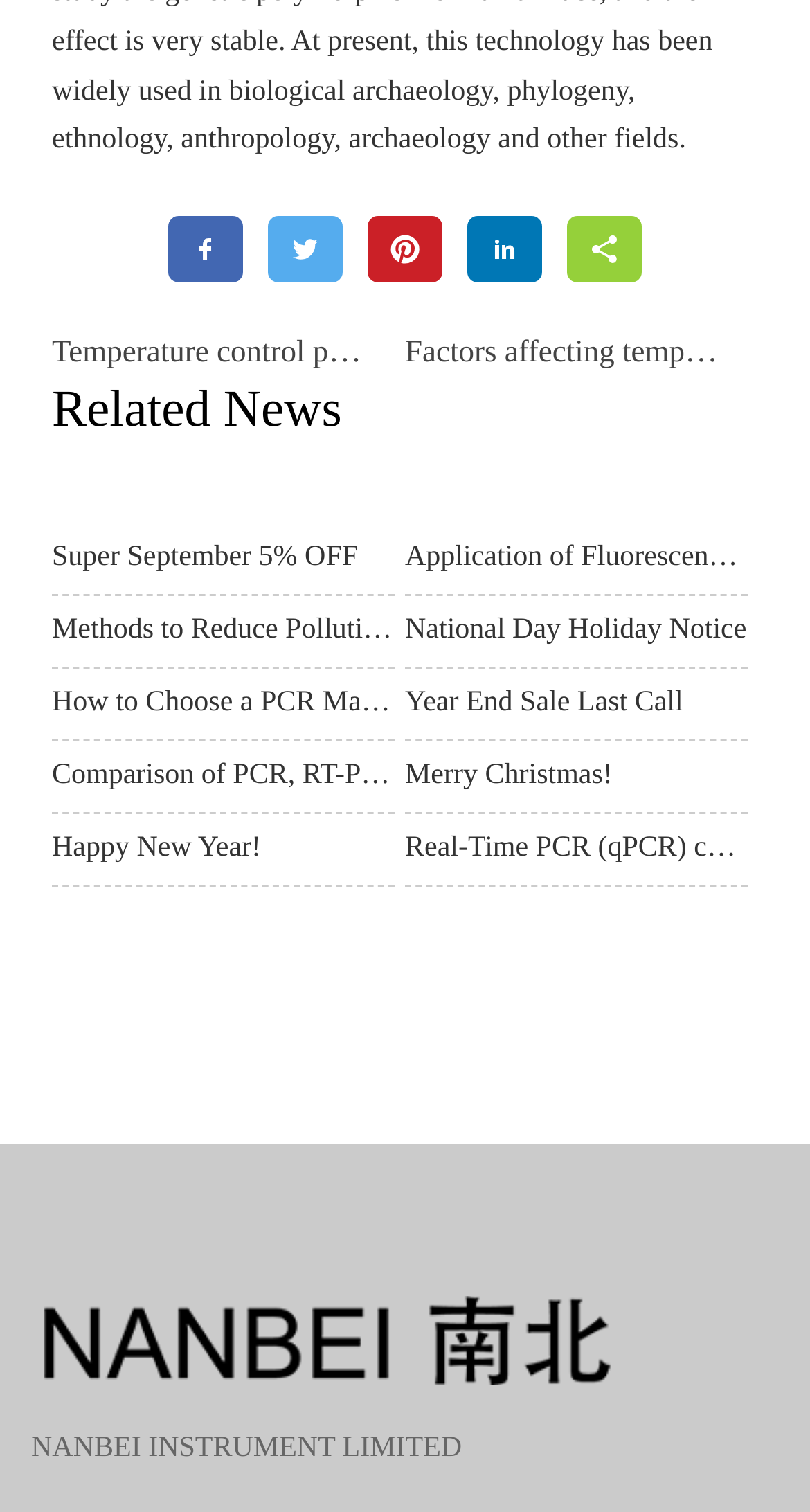Please identify the bounding box coordinates of the area that needs to be clicked to follow this instruction: "Learn about Application of Fluorescence Quantitative PCR".

[0.5, 0.345, 0.923, 0.394]